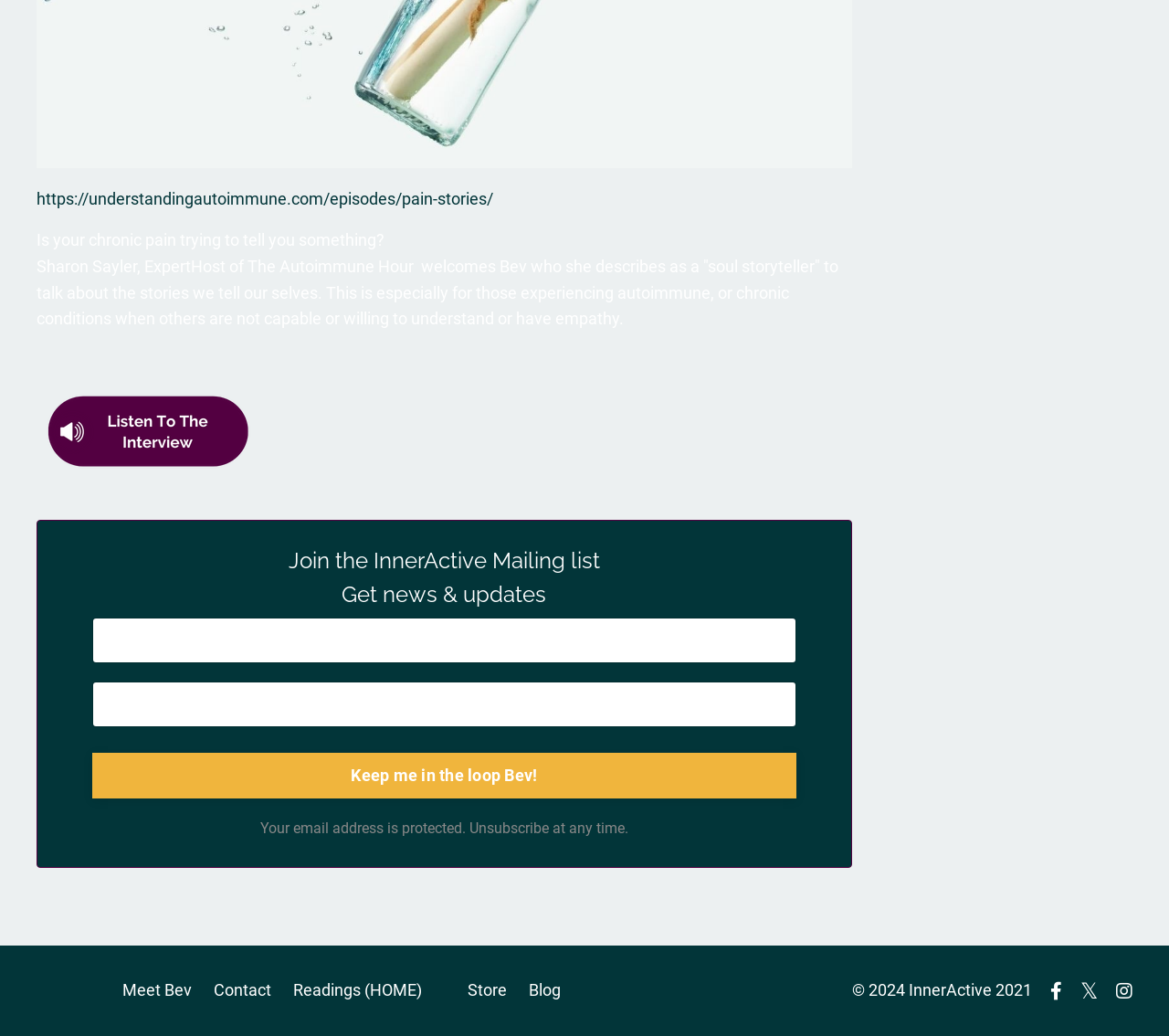Identify the bounding box for the described UI element. Provide the coordinates in (top-left x, top-left y, bottom-right x, bottom-right y) format with values ranging from 0 to 1: Meet Bev

[0.104, 0.946, 0.164, 0.965]